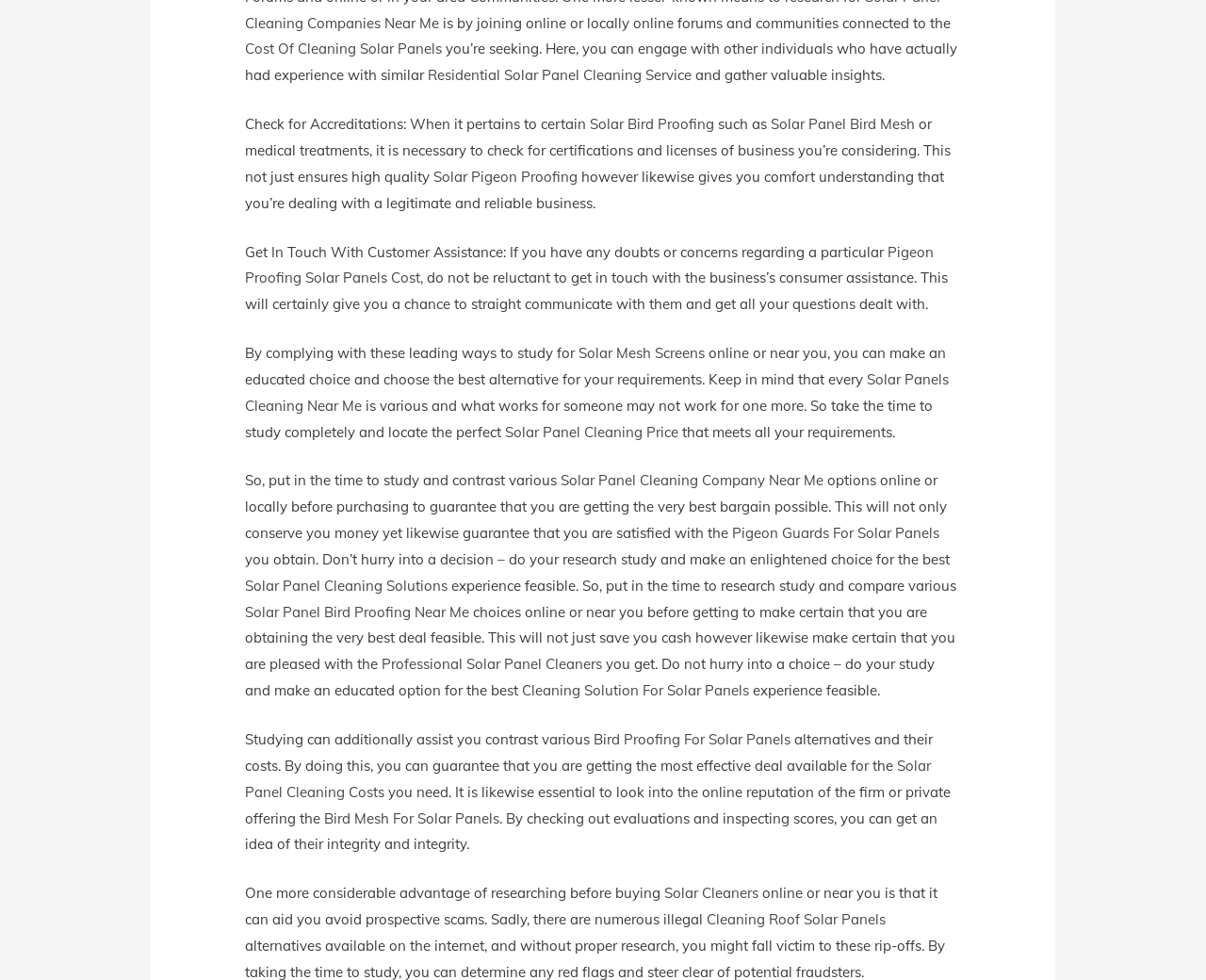Please provide a one-word or phrase answer to the question: 
How many links are there on this webpage?

27